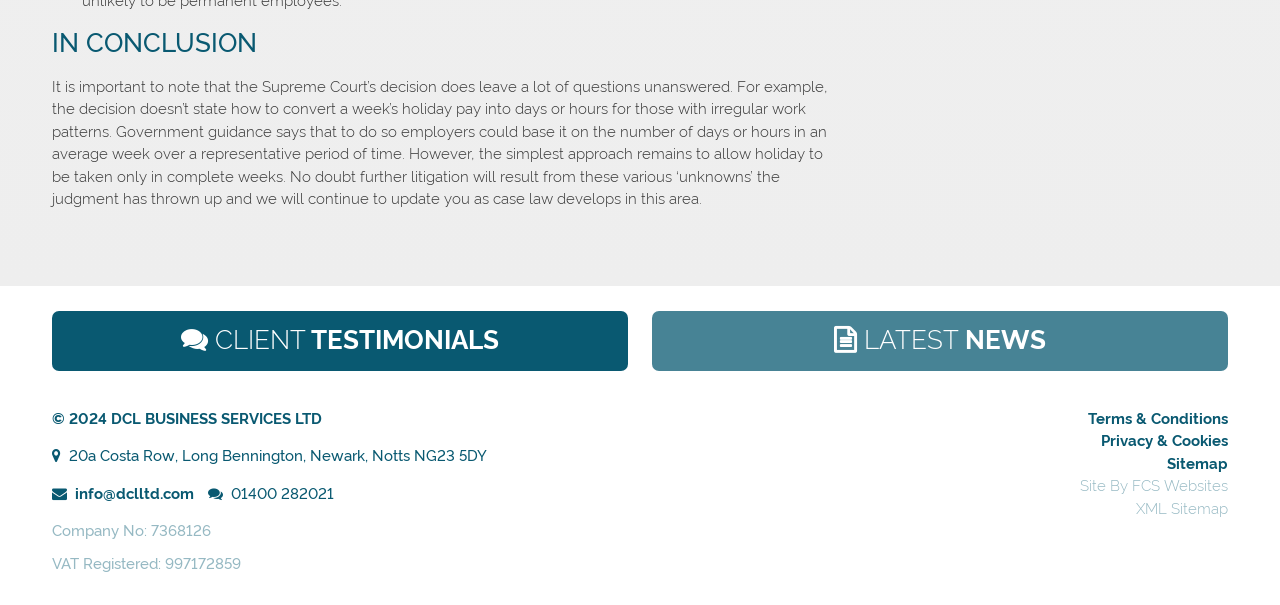Please specify the bounding box coordinates of the clickable region necessary for completing the following instruction: "Read client testimonials". The coordinates must consist of four float numbers between 0 and 1, i.e., [left, top, right, bottom].

[0.041, 0.515, 0.491, 0.613]